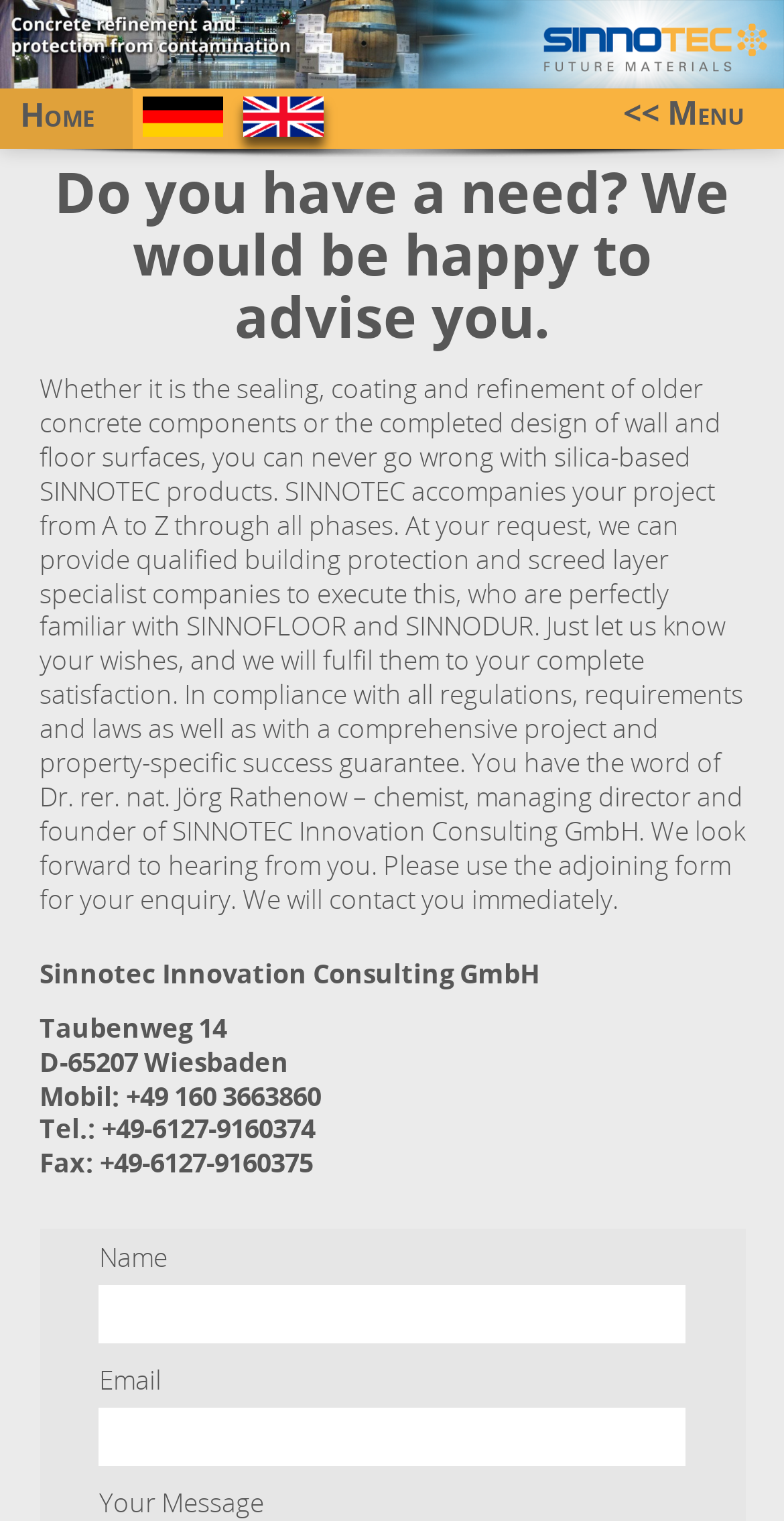What is the company name?
Could you please answer the question thoroughly and with as much detail as possible?

The company name can be found at the bottom of the webpage, in the contact information section, where it is written as 'Sinnotec Innovation Consulting GmbH'.